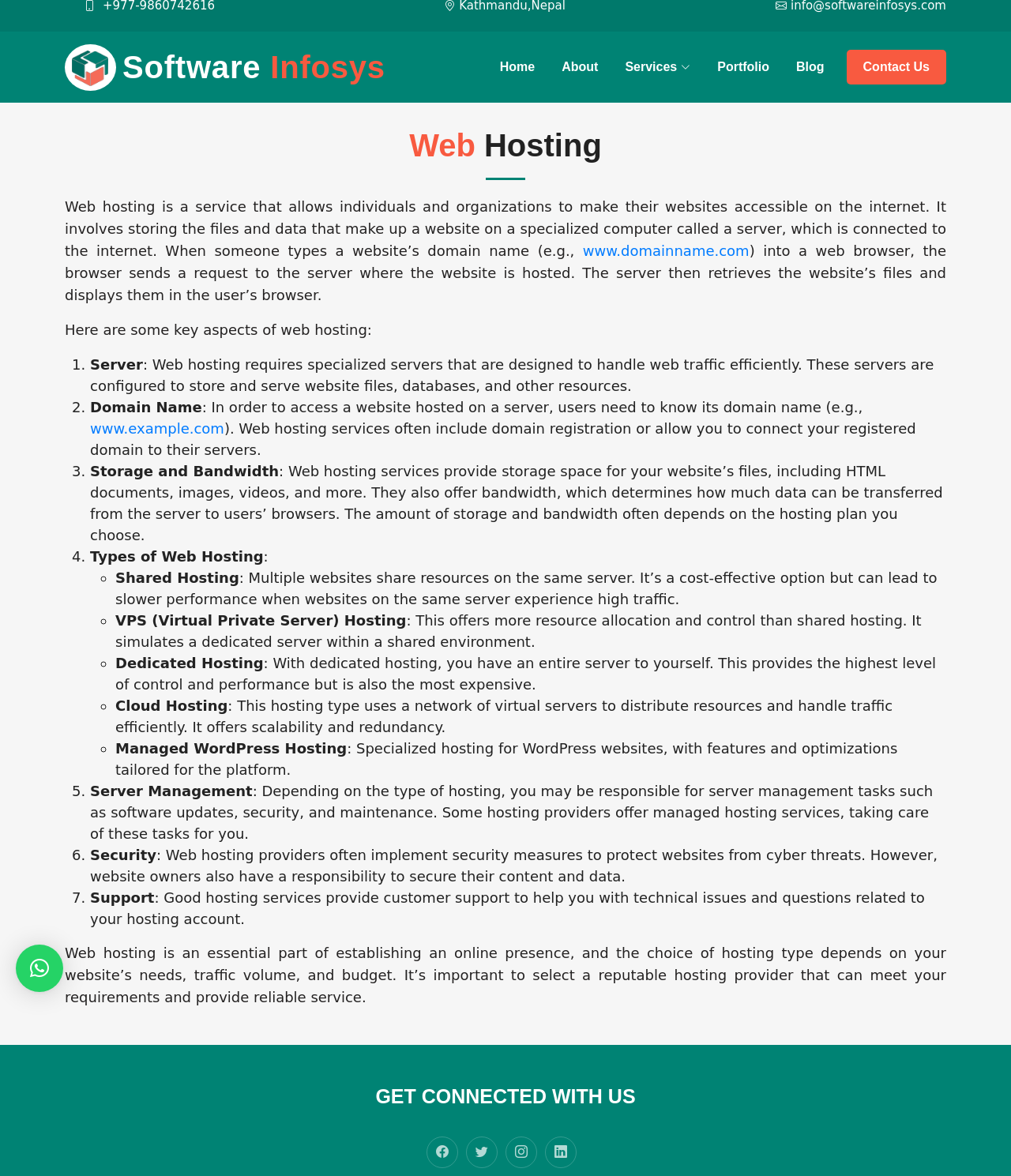How can you contact the website owner?
Give a detailed explanation using the information visible in the image.

The webpage provides links to the website owner's social media profiles, including Facebook, Twitter, Instagram, and Linkedin, which can be used to contact them.